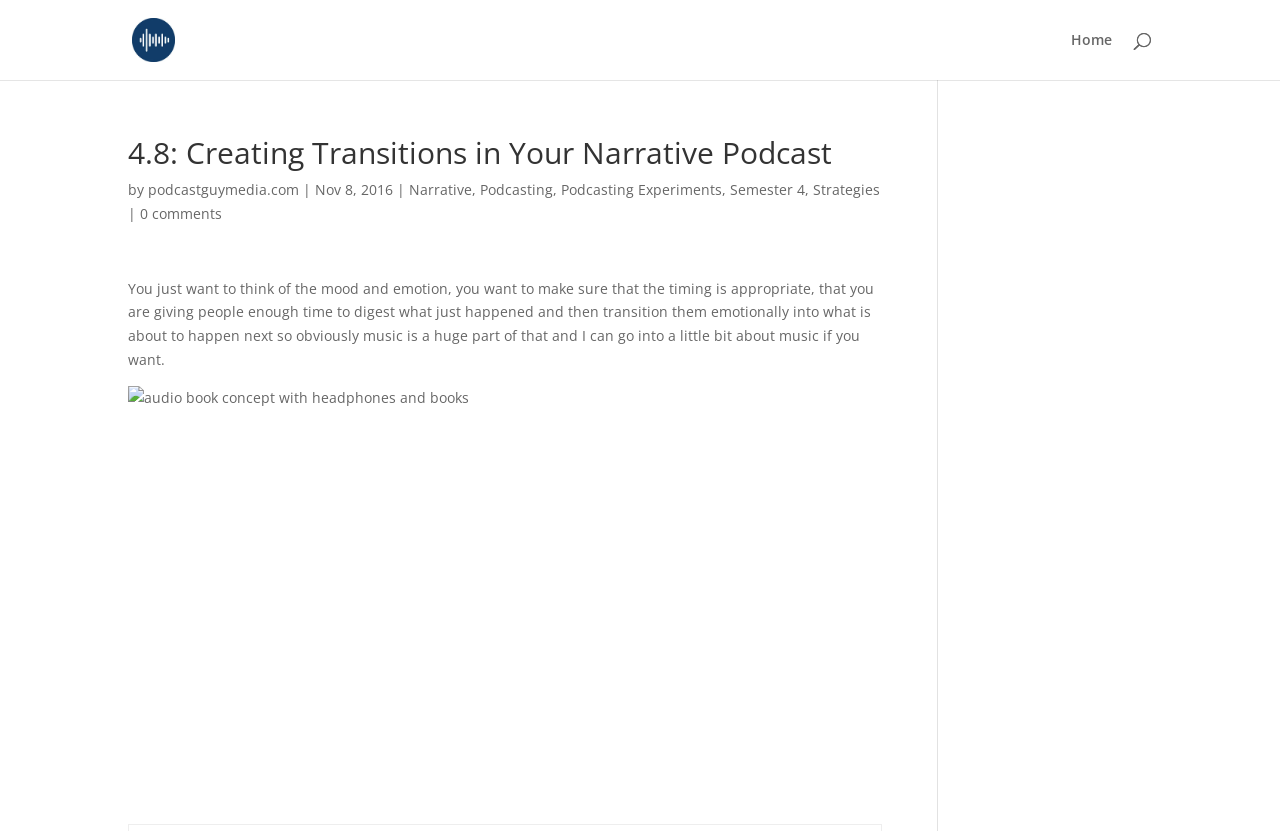Locate the bounding box coordinates of the clickable element to fulfill the following instruction: "search for something". Provide the coordinates as four float numbers between 0 and 1 in the format [left, top, right, bottom].

[0.1, 0.0, 0.9, 0.001]